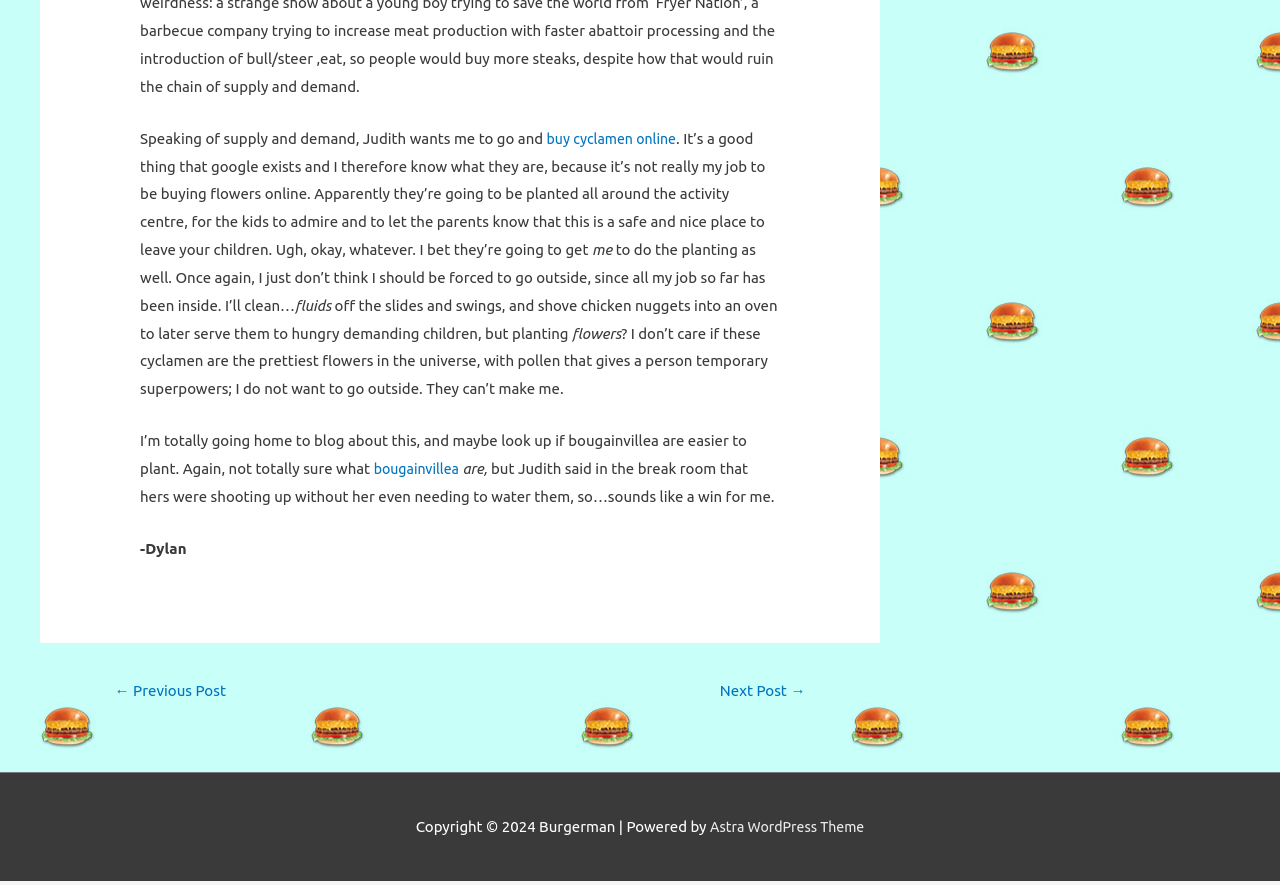Please specify the bounding box coordinates in the format (top-left x, top-left y, bottom-right x, bottom-right y), with all values as floating point numbers between 0 and 1. Identify the bounding box of the UI element described by: Astra WordPress Theme

[0.551, 0.929, 0.679, 0.948]